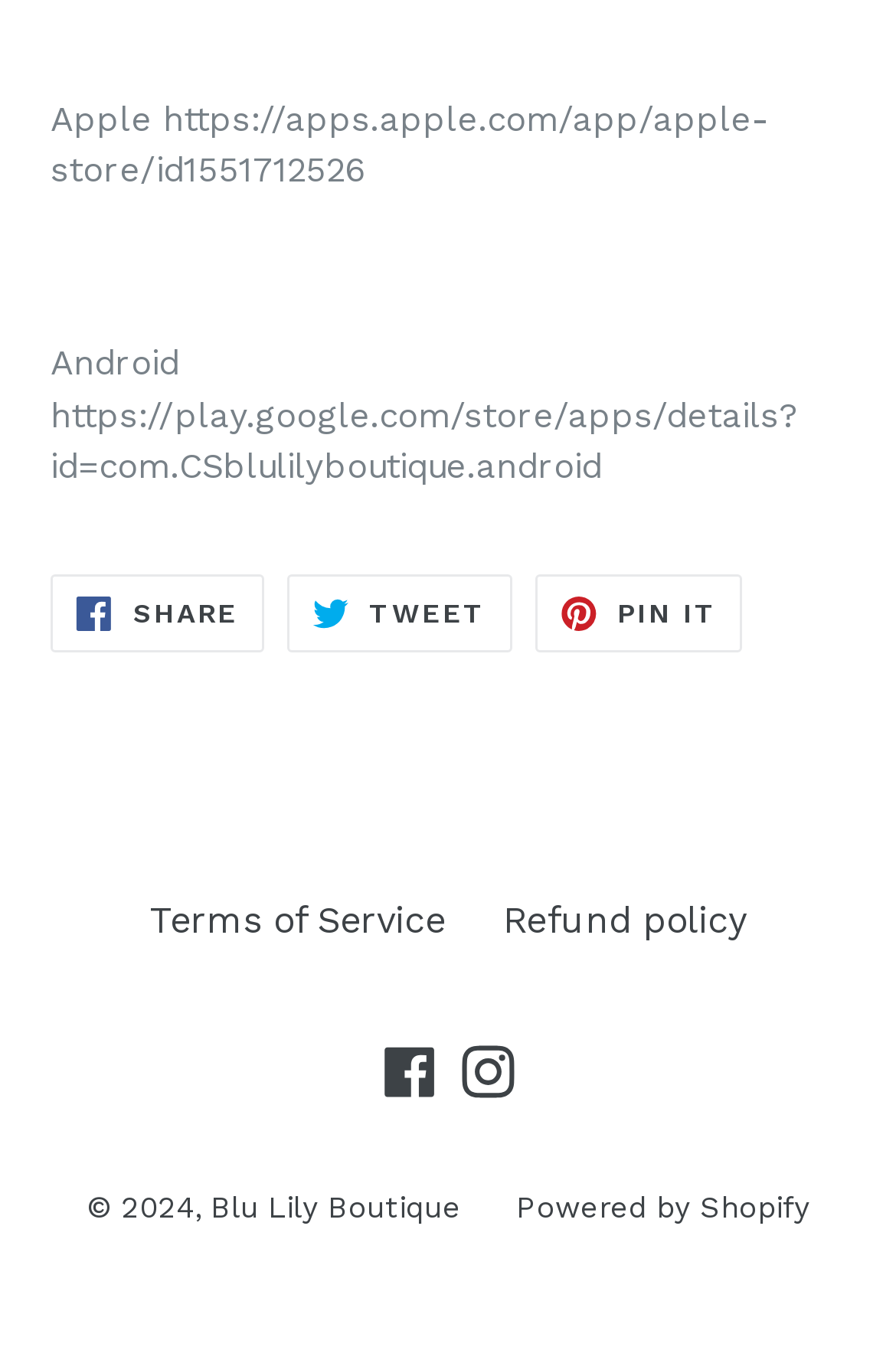Determine the bounding box coordinates for the area that needs to be clicked to fulfill this task: "Search". The coordinates must be given as four float numbers between 0 and 1, i.e., [left, top, right, bottom].

None